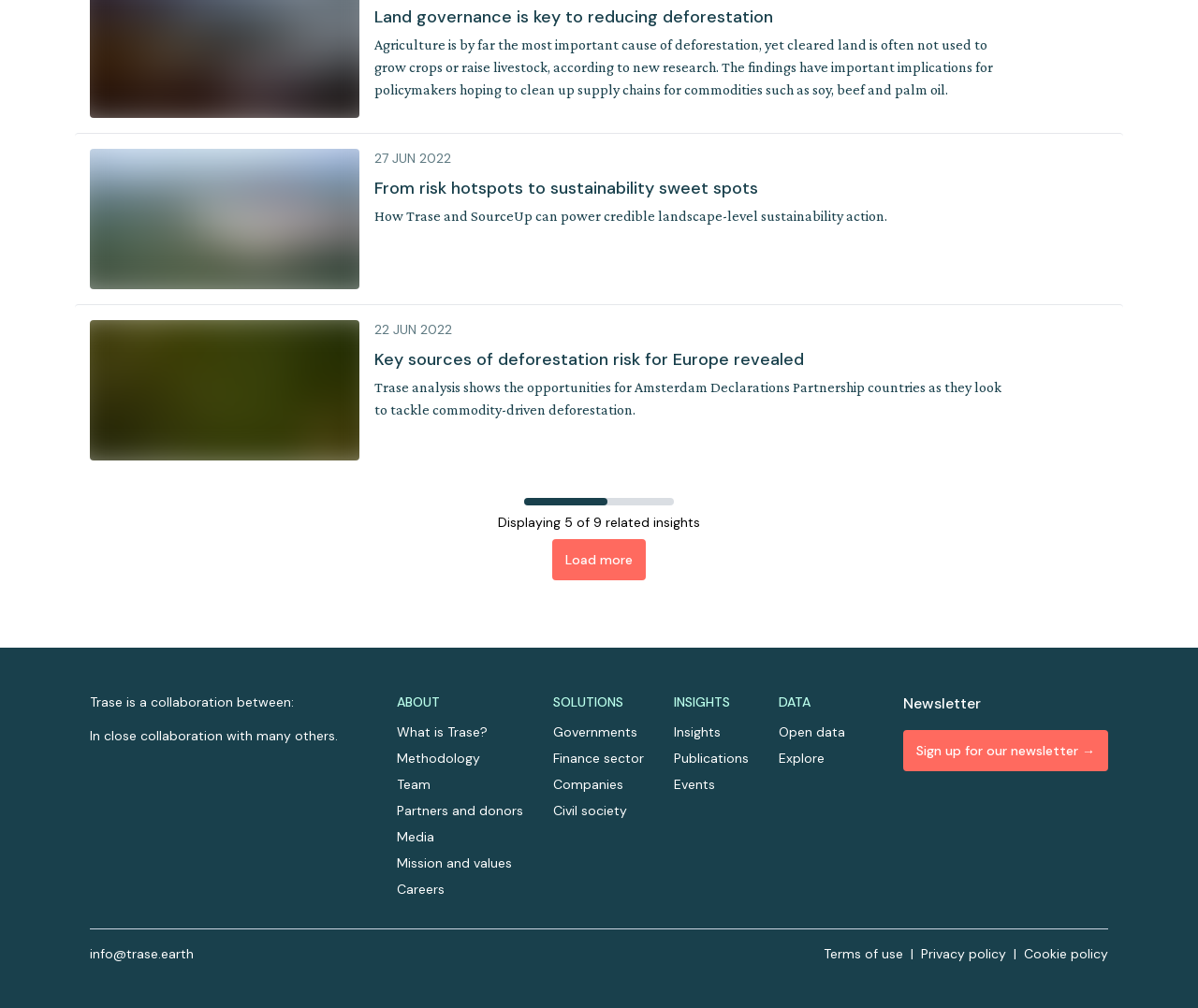Identify the coordinates of the bounding box for the element that must be clicked to accomplish the instruction: "Sign up for the newsletter".

[0.754, 0.724, 0.925, 0.765]